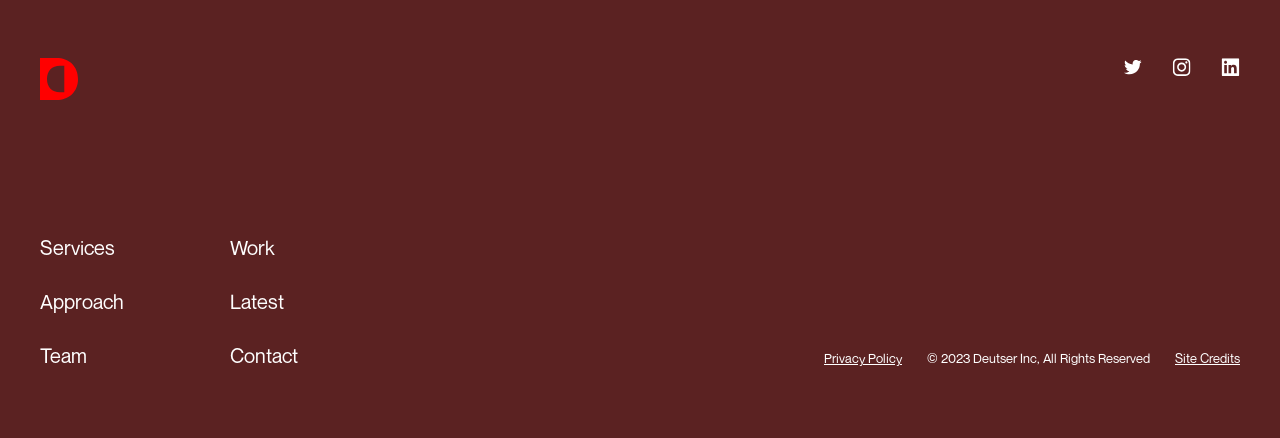Please identify the bounding box coordinates of the element's region that should be clicked to execute the following instruction: "View Twitter profile". The bounding box coordinates must be four float numbers between 0 and 1, i.e., [left, top, right, bottom].

[0.878, 0.132, 0.892, 0.173]